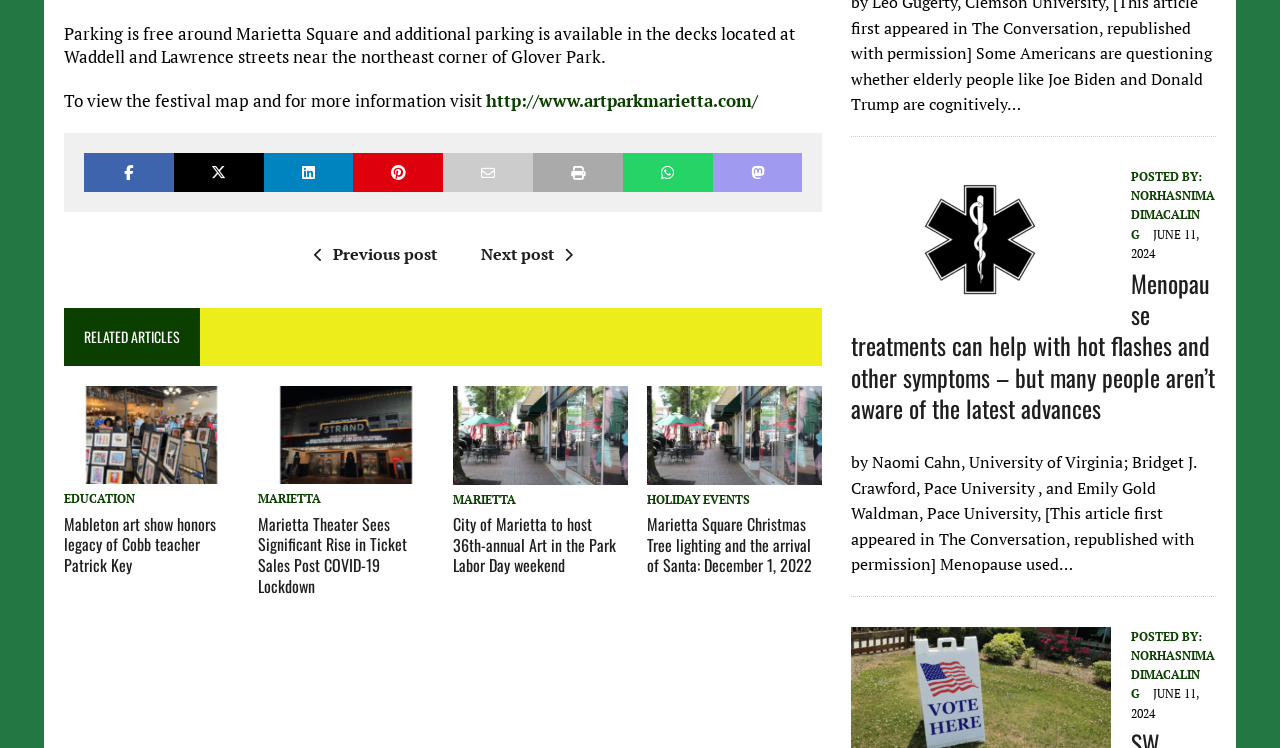Identify the coordinates of the bounding box for the element that must be clicked to accomplish the instruction: "Click on 'View Best Price'".

None